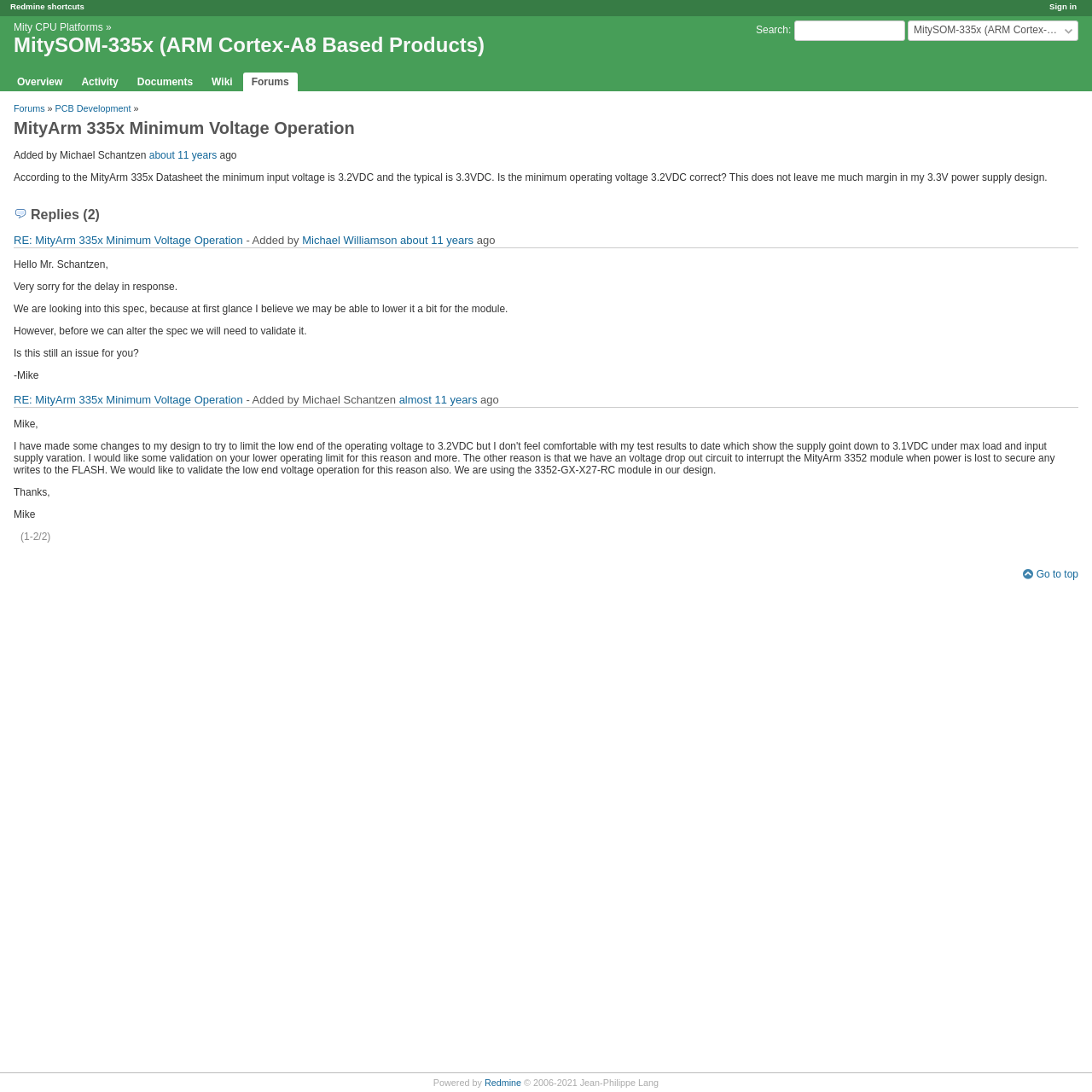Provide a single word or phrase answer to the question: 
Who added the topic 'MityArm 335x Minimum Voltage Operation'?

Michael Schantzen